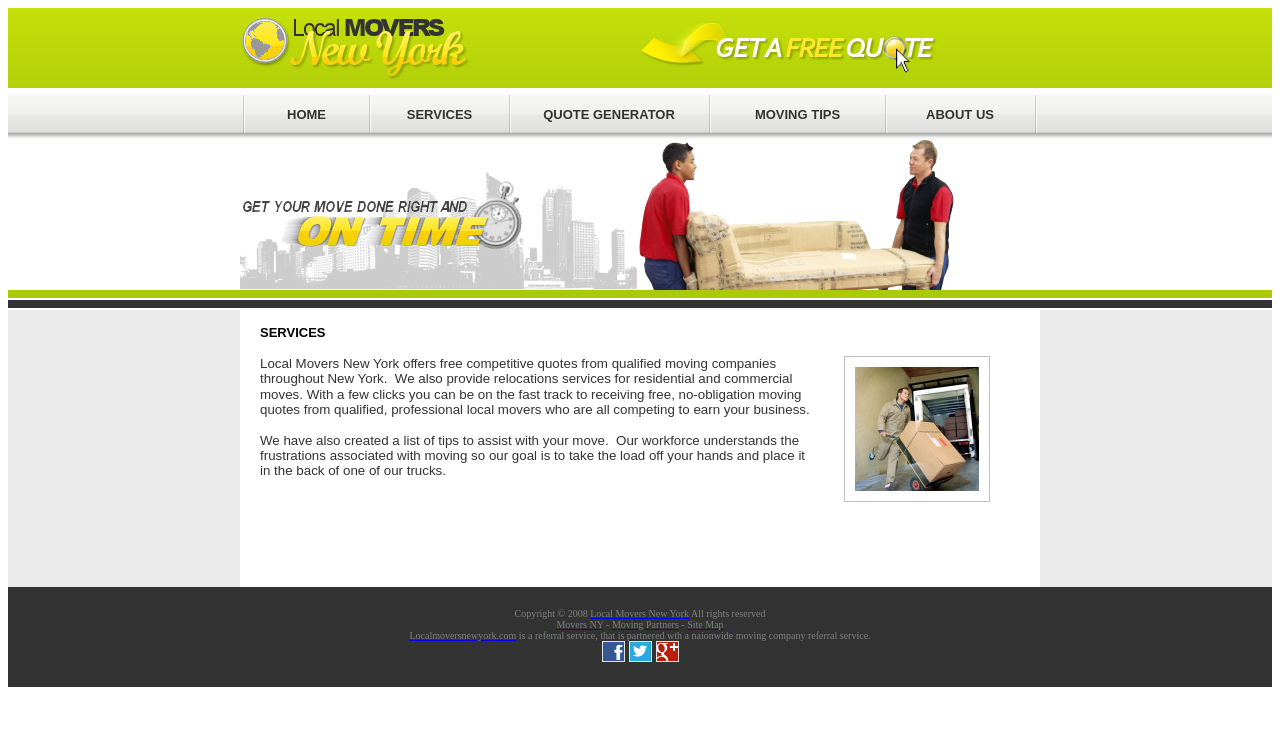Locate the bounding box of the user interface element based on this description: "alt="Moving New York"".

[0.5, 0.08, 0.733, 0.103]